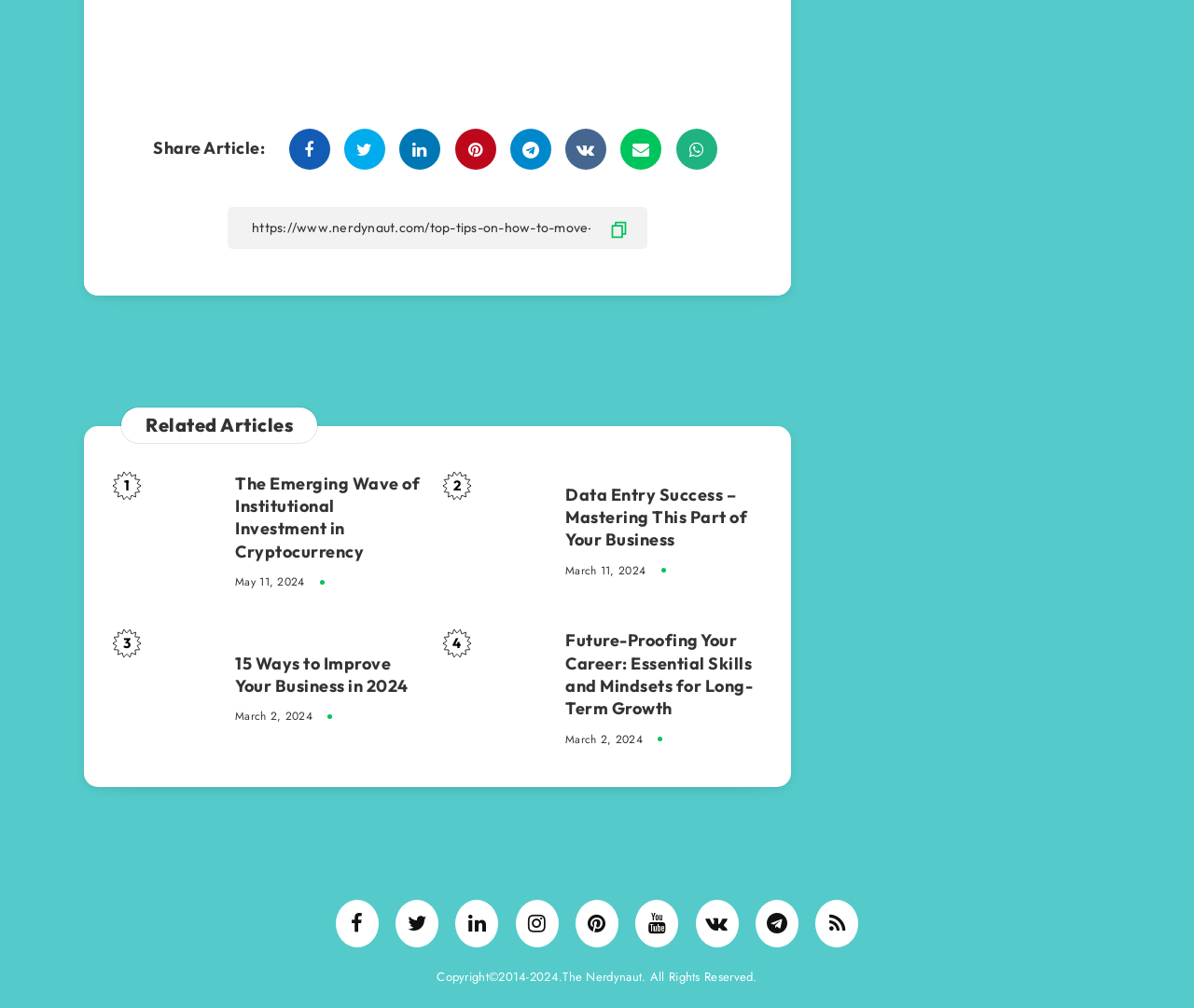What social media platforms are listed at the bottom? Please answer the question using a single word or phrase based on the image.

Facebook, Twitter, Linkedin, and others